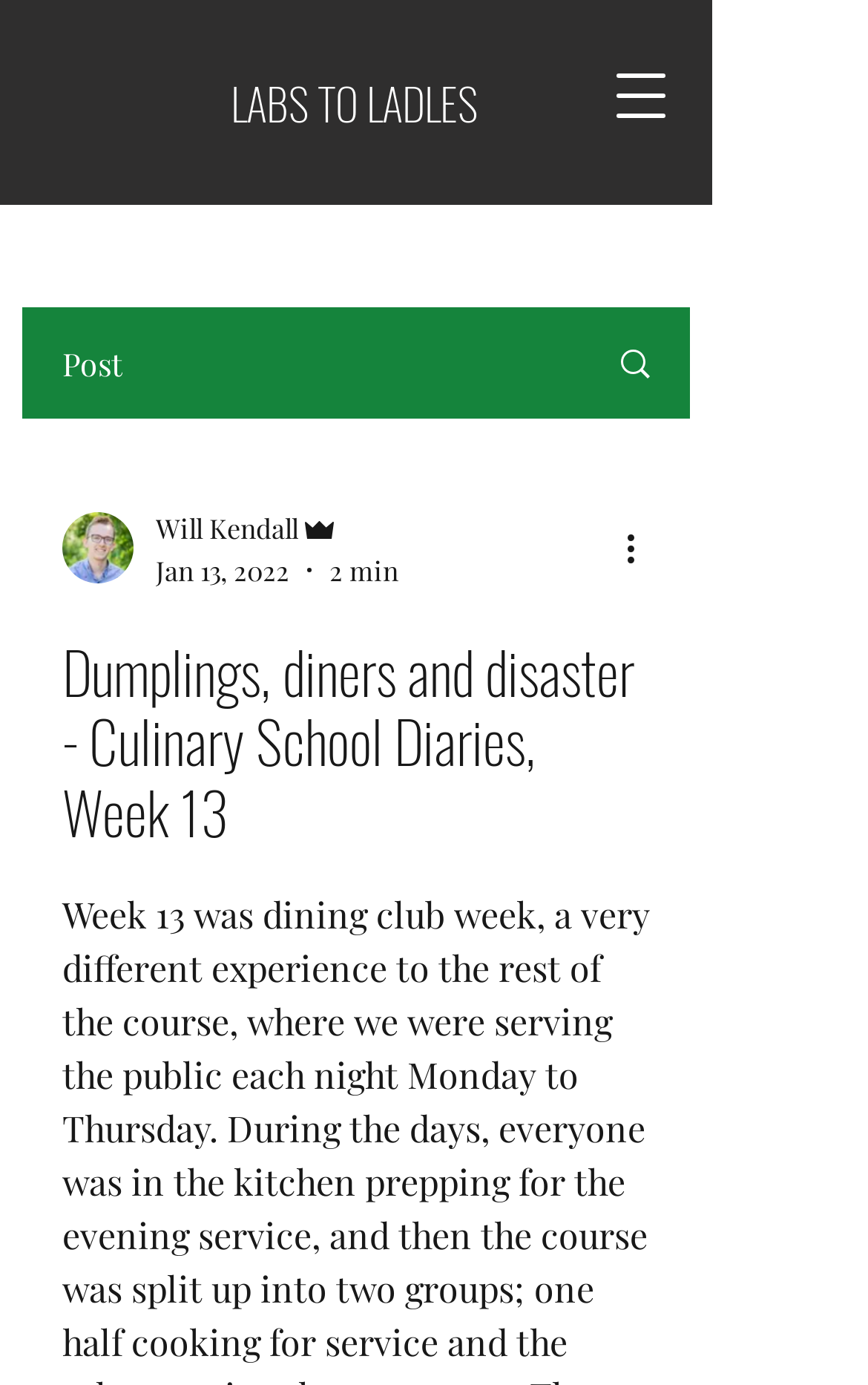What is the text on the button at the top right corner?
Provide a detailed answer to the question, using the image to inform your response.

I found the text on the button at the top right corner by looking at the button element with the text 'Open navigation menu' which is located at [0.687, 0.037, 0.79, 0.101].